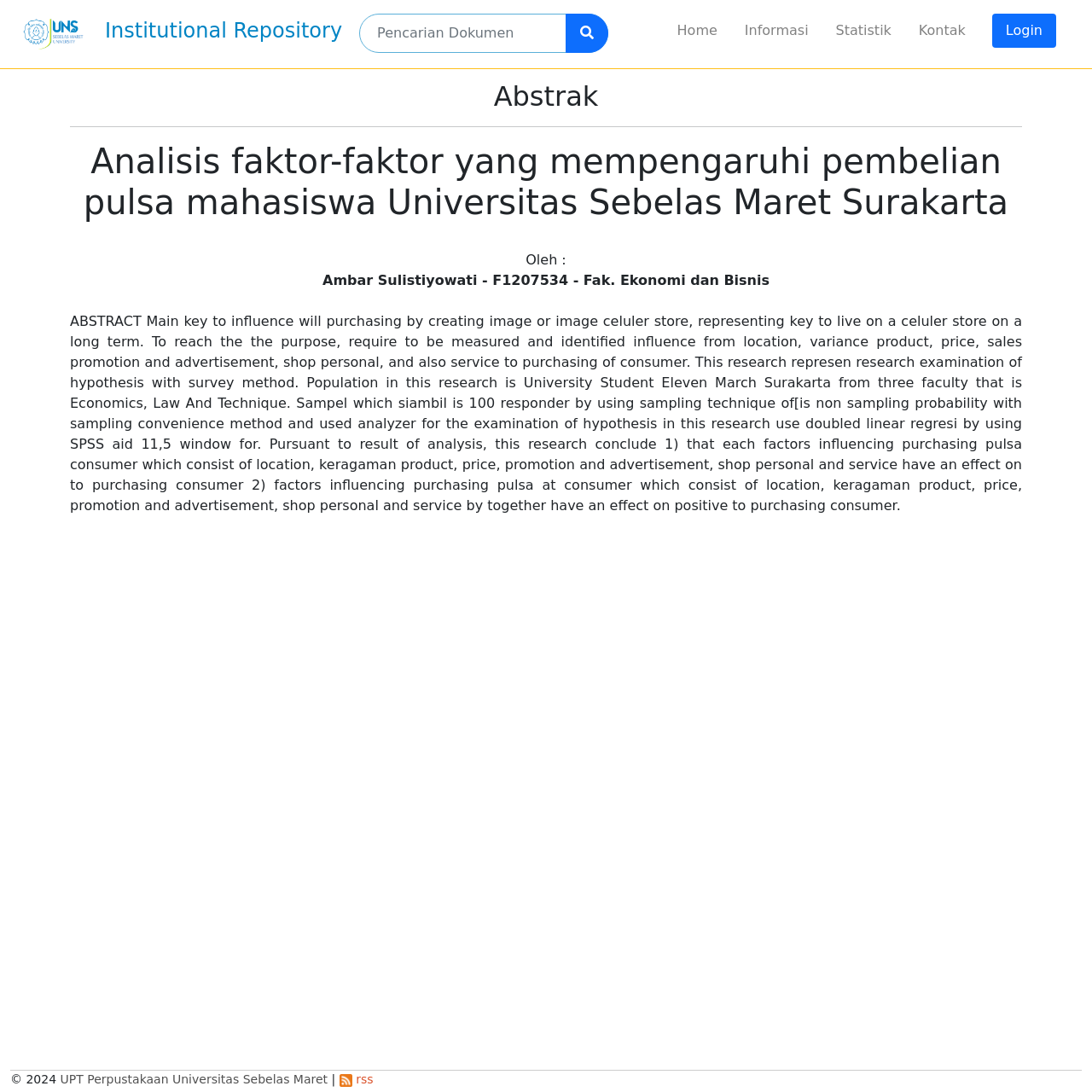Pinpoint the bounding box coordinates of the element to be clicked to execute the instruction: "Go to GAMES page".

None